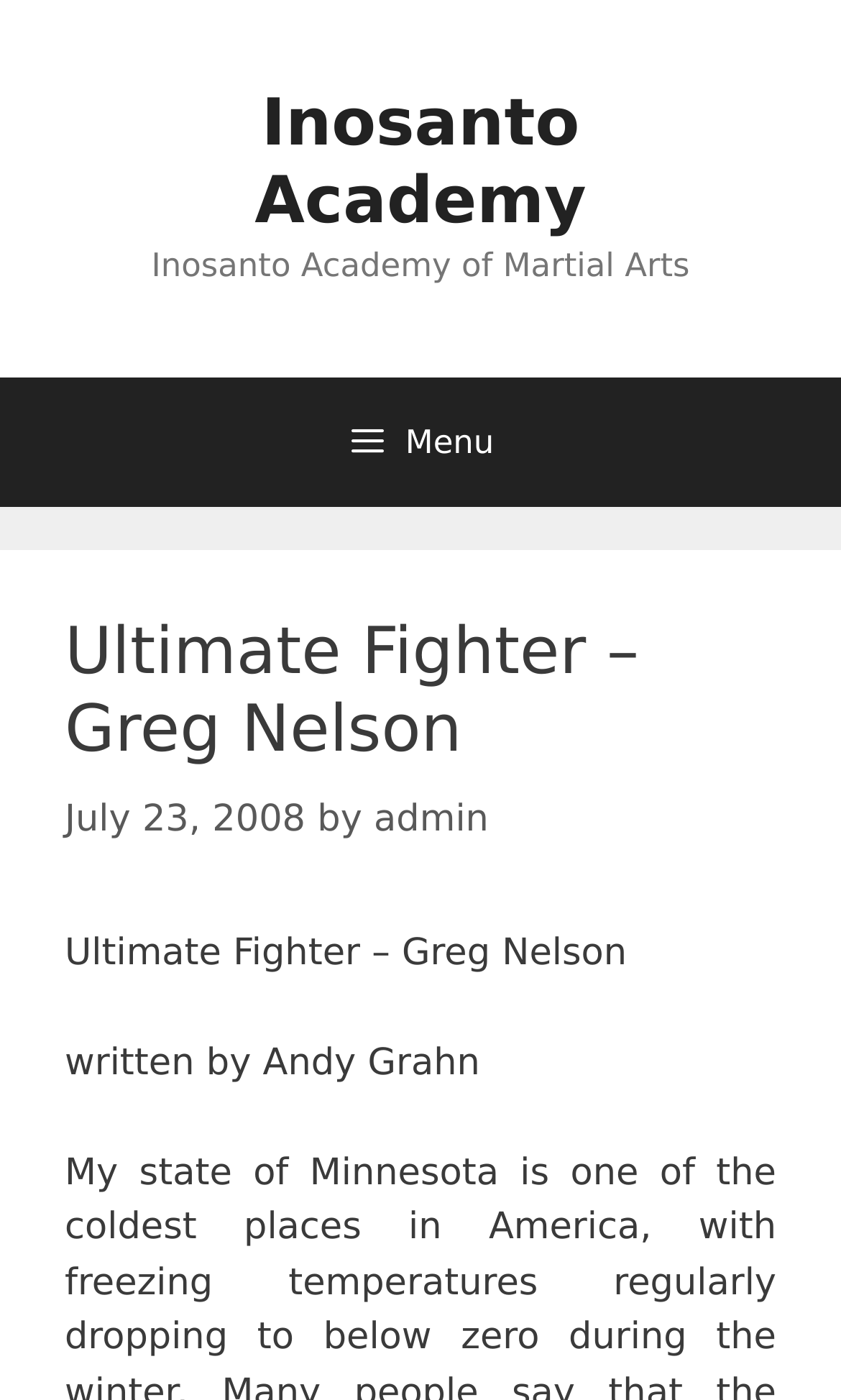Who wrote the article 'Ultimate Fighter – Greg Nelson'?
Using the visual information, respond with a single word or phrase.

Andy Grahn